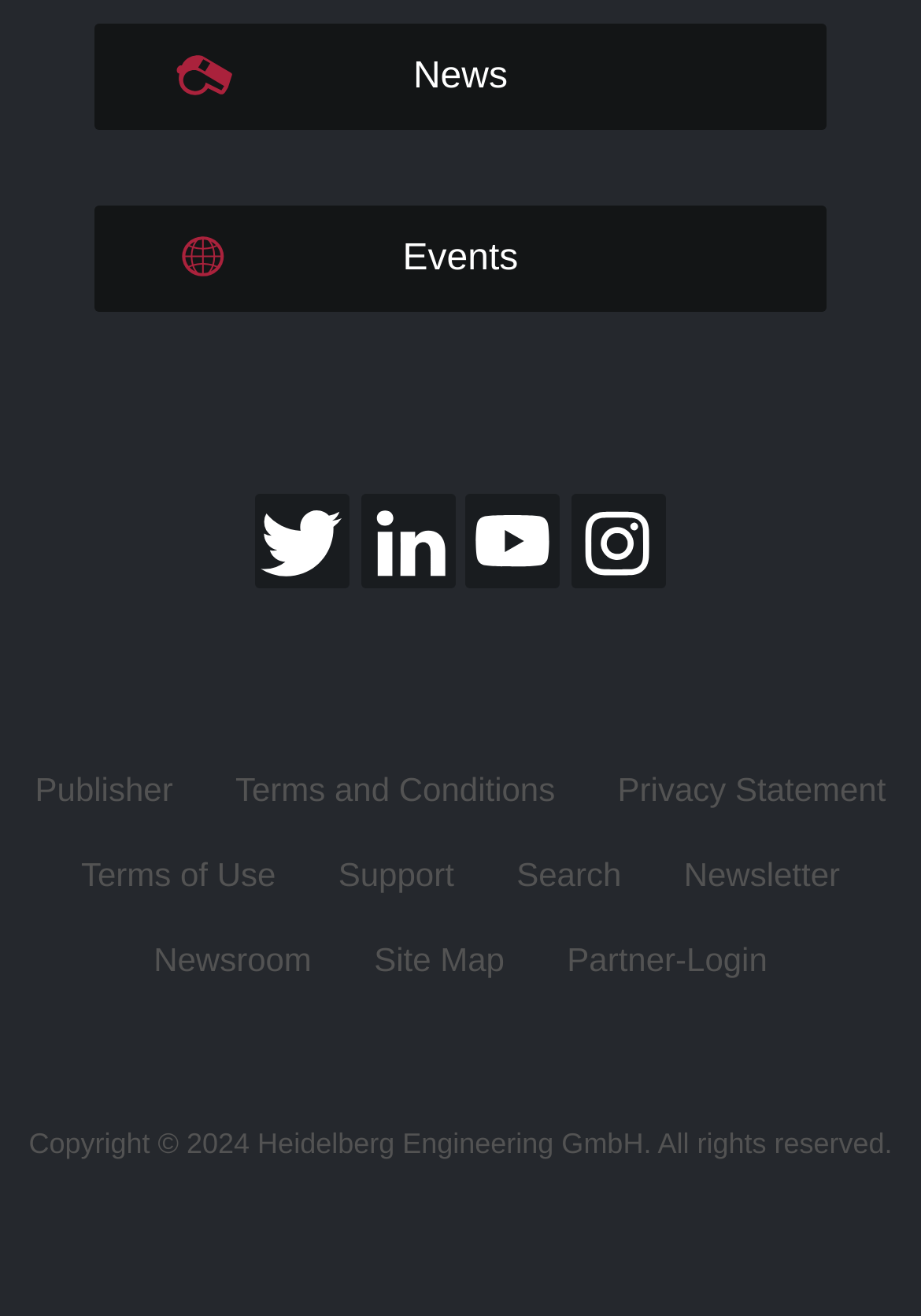Using the provided element description: "News", identify the bounding box coordinates. The coordinates should be four floats between 0 and 1 in the order [left, top, right, bottom].

[0.103, 0.017, 0.897, 0.098]